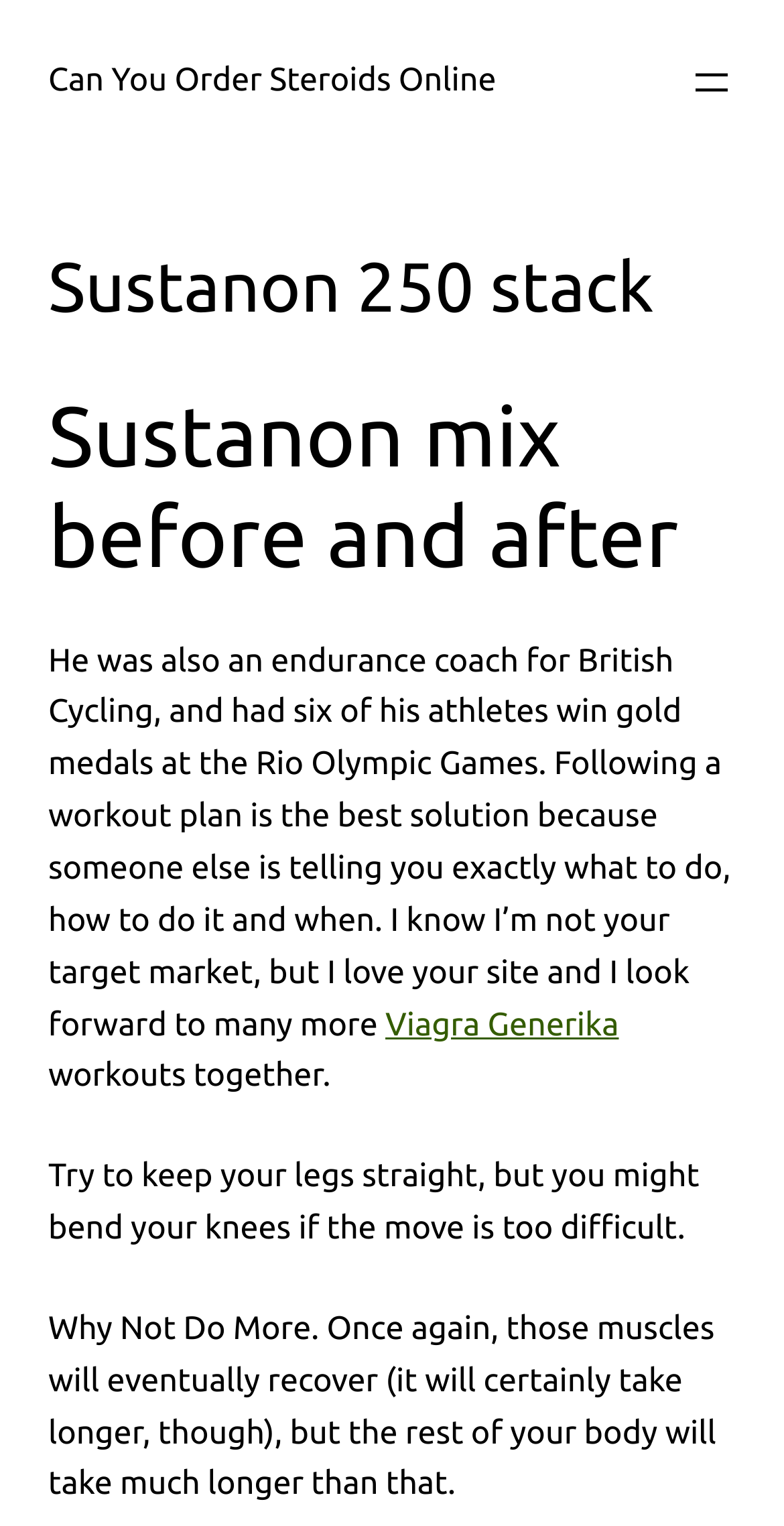For the following element description, predict the bounding box coordinates in the format (top-left x, top-left y, bottom-right x, bottom-right y). All values should be floating point numbers between 0 and 1. Description: Can You Order Steroids Online

[0.062, 0.041, 0.633, 0.065]